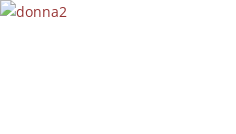Create an extensive and detailed description of the image.

The image features a small graphic associated with the name "donna2." This element likely represents the author or contributor of a blog post, providing a visual cue to readers about the content they are engaging with. Positioned within a broader context of heartfelt reflections and insights, this graphic is part of a narrative discussing anxiety, community, and the shared experiences of a challenging time. The content suggests a strong emphasis on connection and support as the writer reaches out to their audience, reinforcing the importance of staying safe and hopeful during turbulent times.